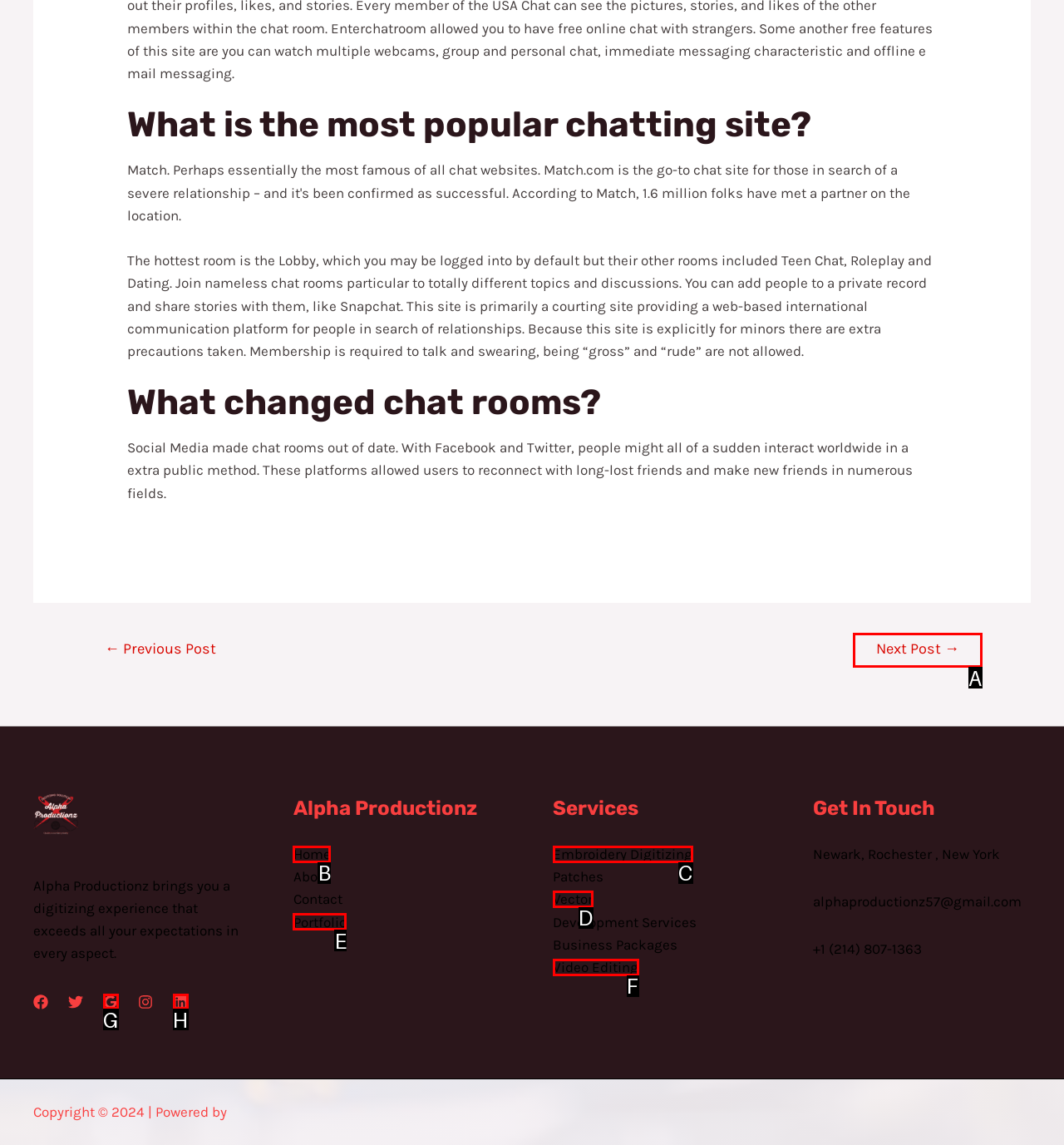Choose the UI element you need to click to carry out the task: Click on the 'Next Post' link.
Respond with the corresponding option's letter.

A